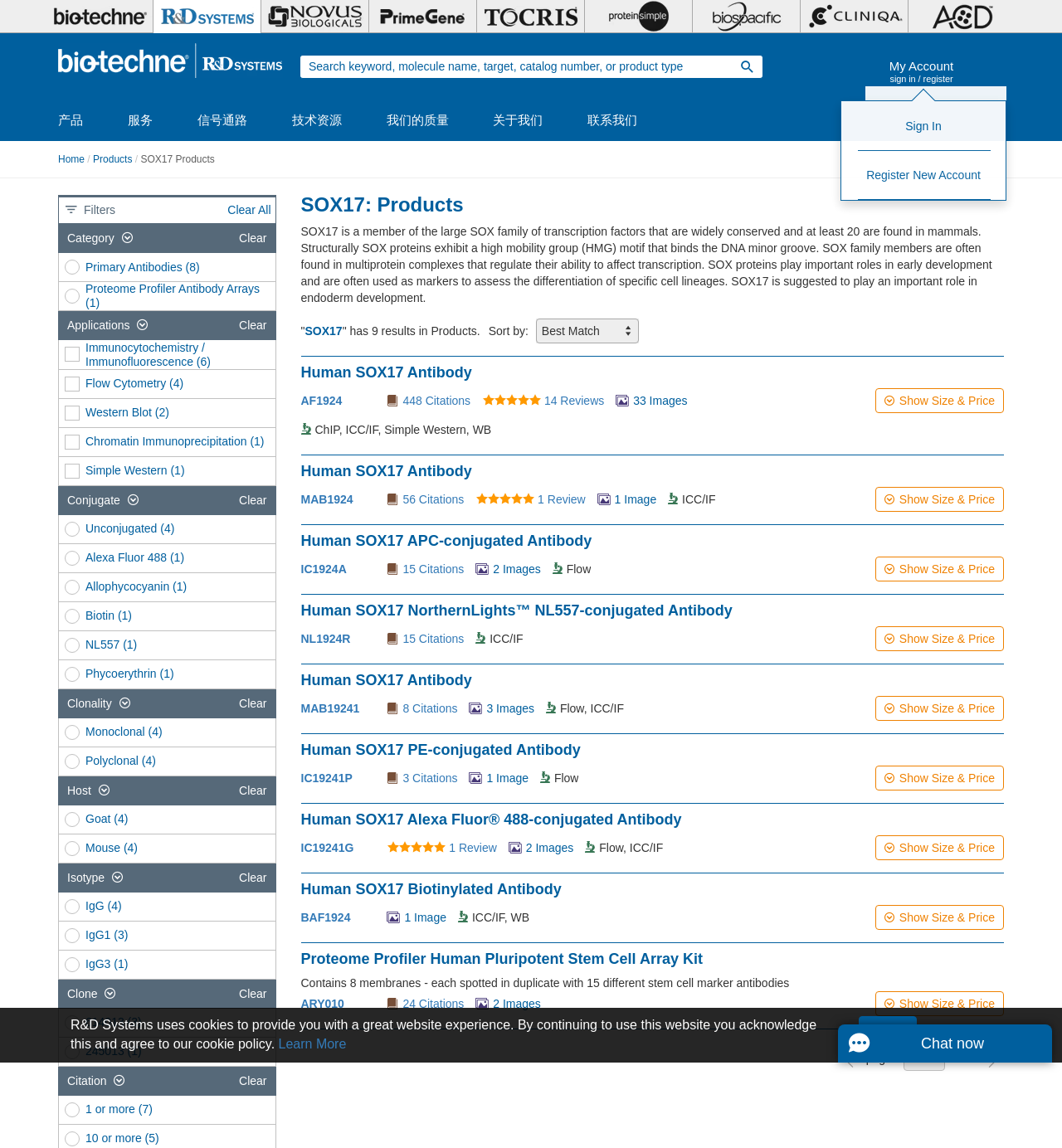Bounding box coordinates are given in the format (top-left x, top-left y, bottom-right x, bottom-right y). All values should be floating point numbers between 0 and 1. Provide the bounding box coordinate for the UI element described as: Human SOX17 Antibody

[0.283, 0.403, 0.444, 0.416]